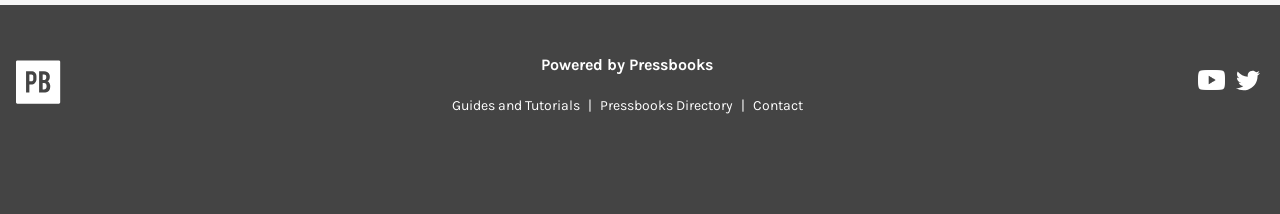Using the information from the screenshot, answer the following question thoroughly:
What is the relationship between Pressbooks and the linked webpage?

The webpage is powered by Pressbooks, as indicated by the 'Powered by Pressbooks' link at the top of the webpage.